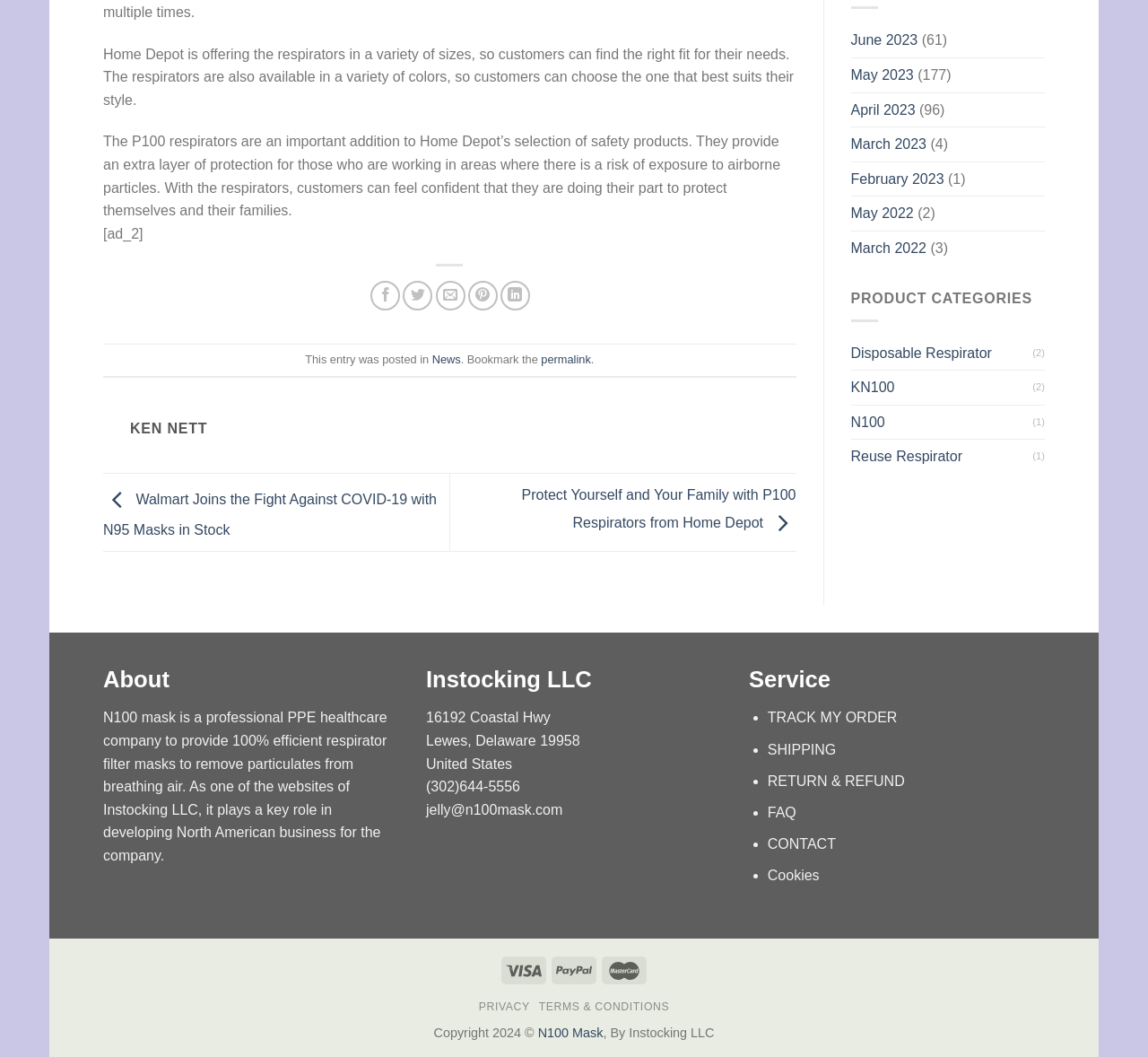Provide the bounding box coordinates of the UI element that matches the description: "RETURN & REFUND".

[0.669, 0.732, 0.788, 0.746]